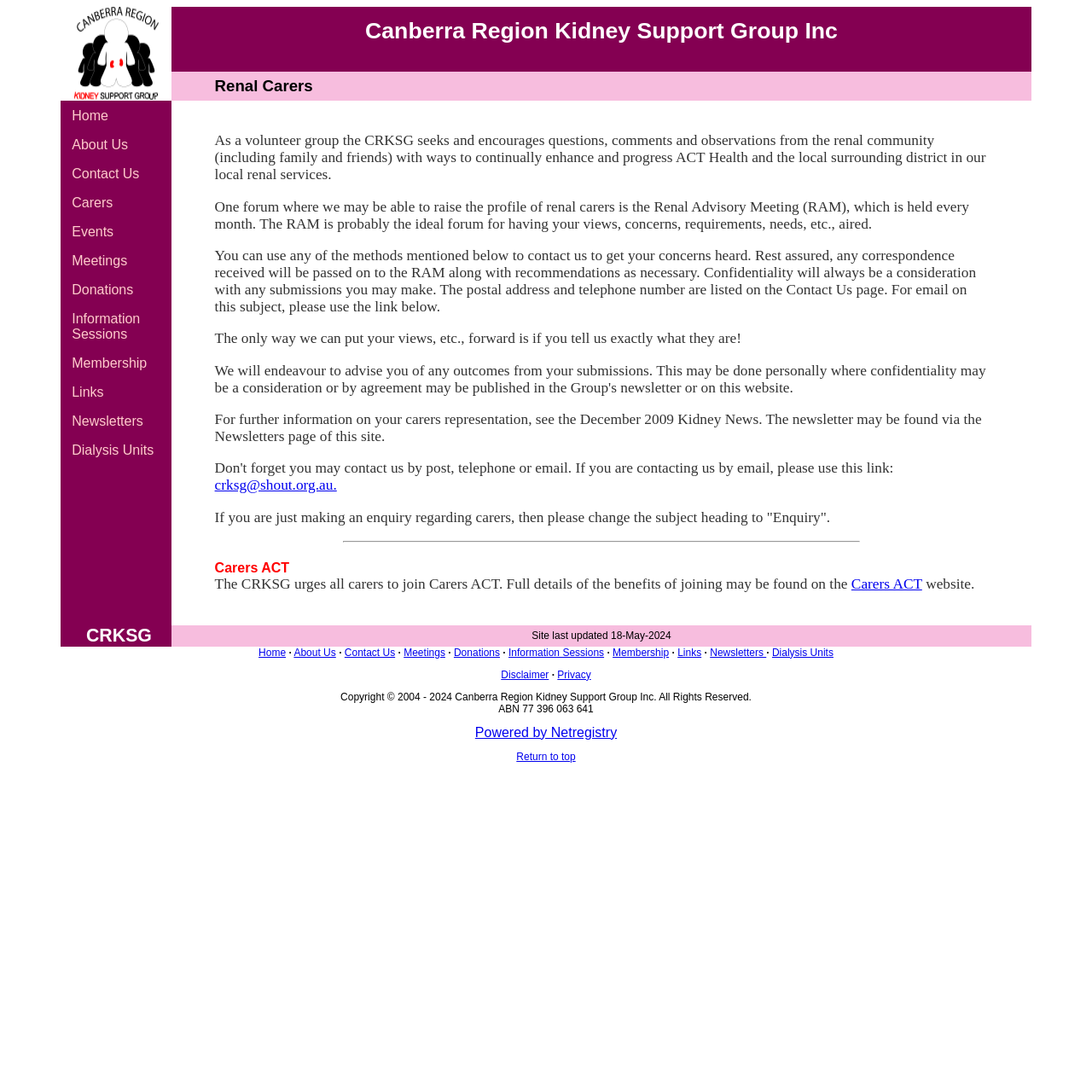Determine the bounding box coordinates for the HTML element mentioned in the following description: "Powered by Netregistry". The coordinates should be a list of four floats ranging from 0 to 1, represented as [left, top, right, bottom].

[0.435, 0.664, 0.565, 0.677]